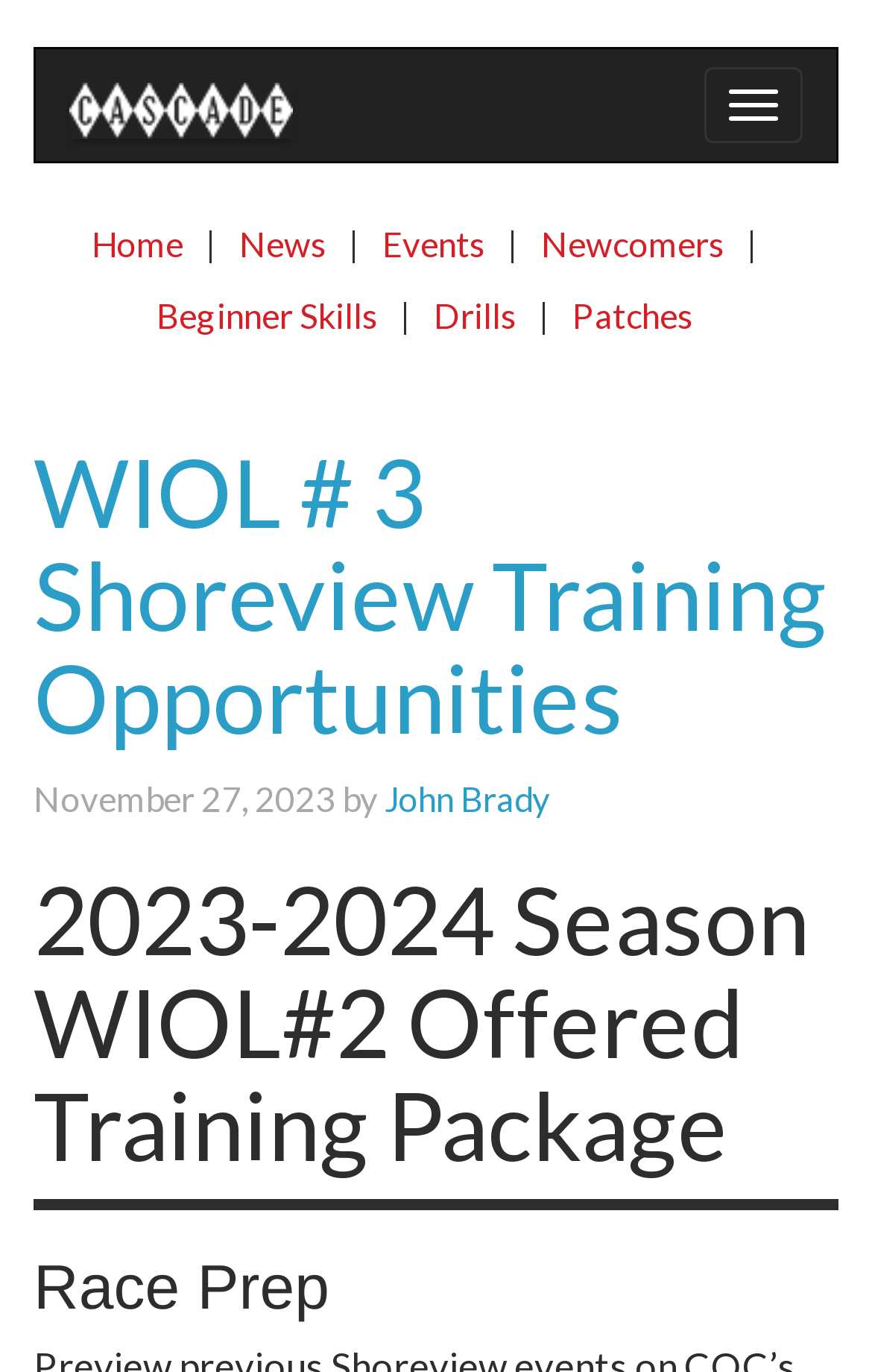Bounding box coordinates are specified in the format (top-left x, top-left y, bottom-right x, bottom-right y). All values are floating point numbers bounded between 0 and 1. Please provide the bounding box coordinate of the region this sentence describes: parent_node: Toggle navigation

[0.041, 0.036, 0.374, 0.117]